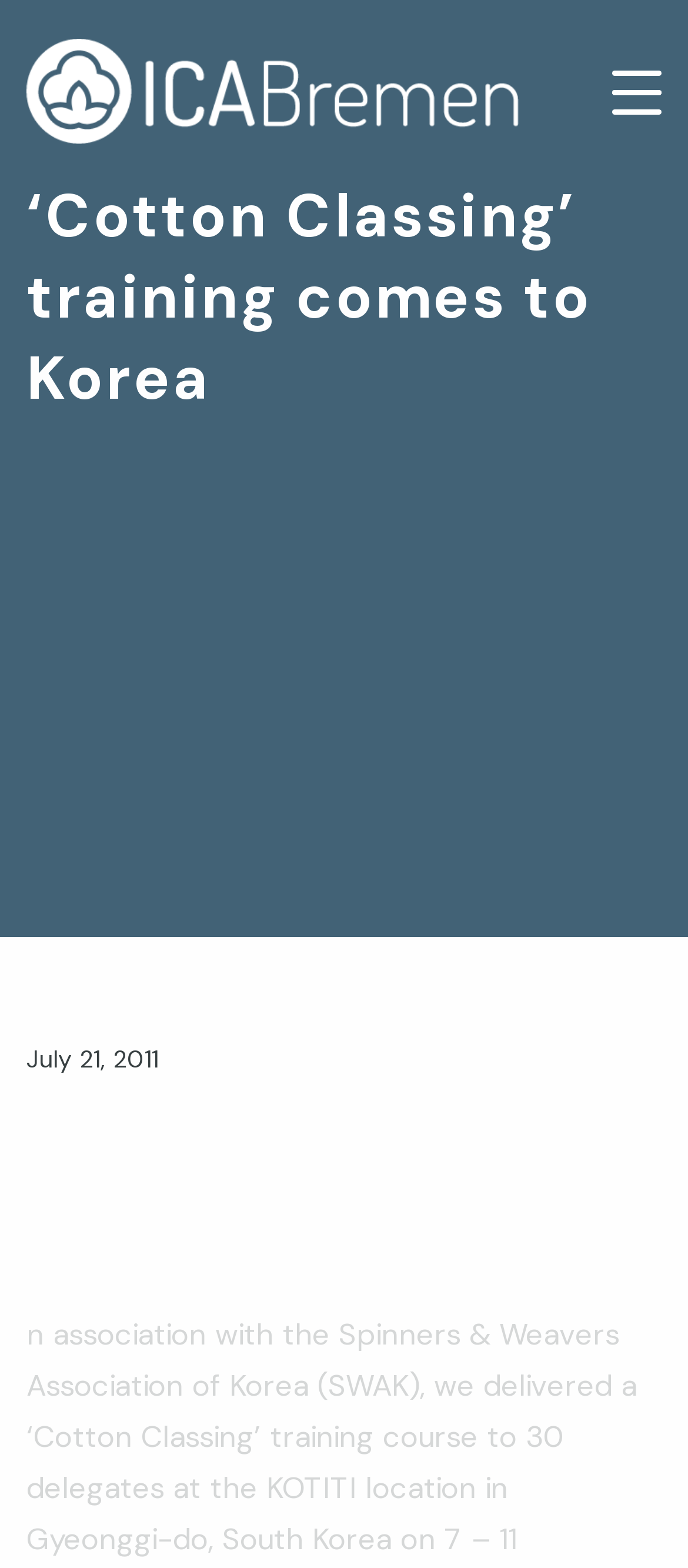Bounding box coordinates are specified in the format (top-left x, top-left y, bottom-right x, bottom-right y). All values are floating point numbers bounded between 0 and 1. Please provide the bounding box coordinate of the region this sentence describes: Menu Close

[0.821, 0.038, 0.962, 0.079]